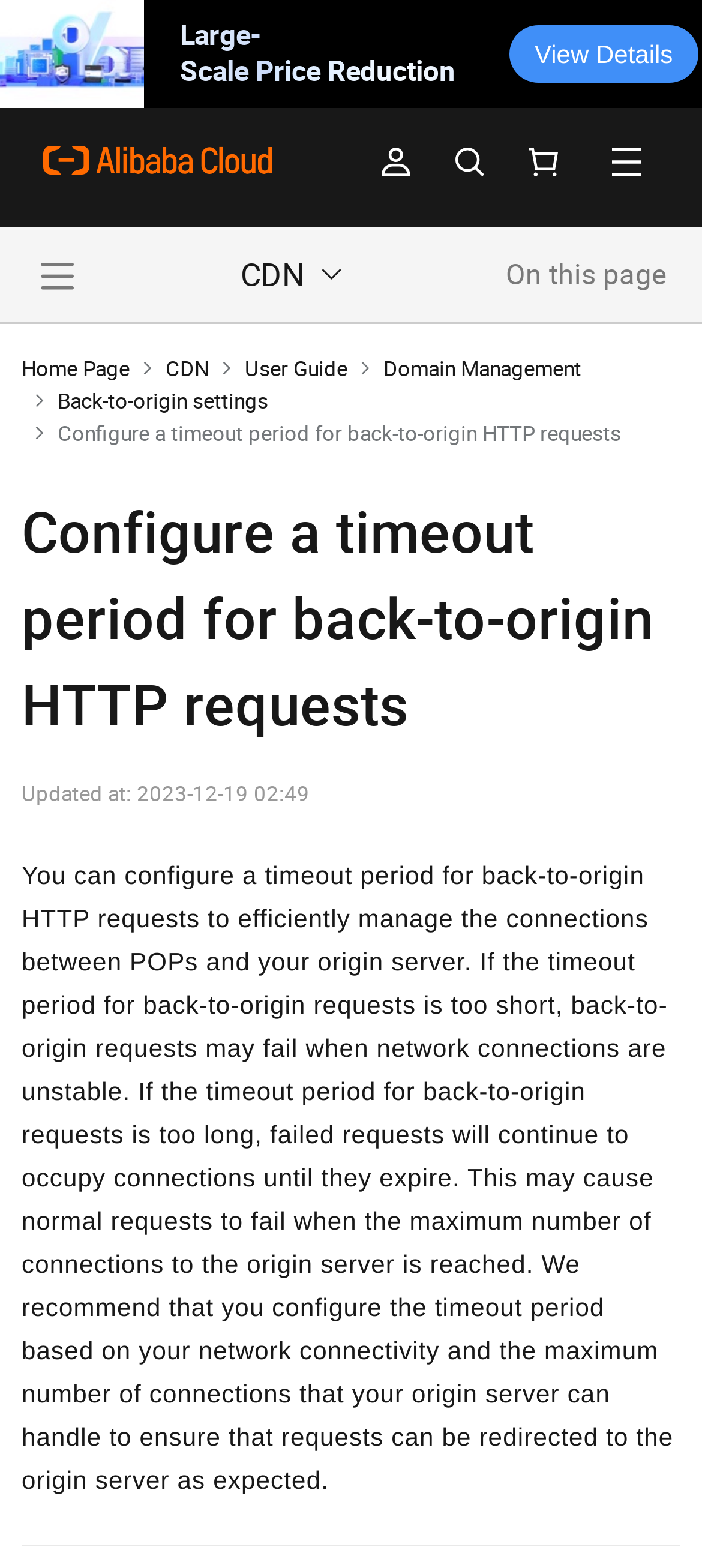Locate the bounding box coordinates of the element you need to click to accomplish the task described by this instruction: "Click the 'Large-Scale Price Reduction View Details' link".

[0.0, 0.0, 1.0, 0.069]